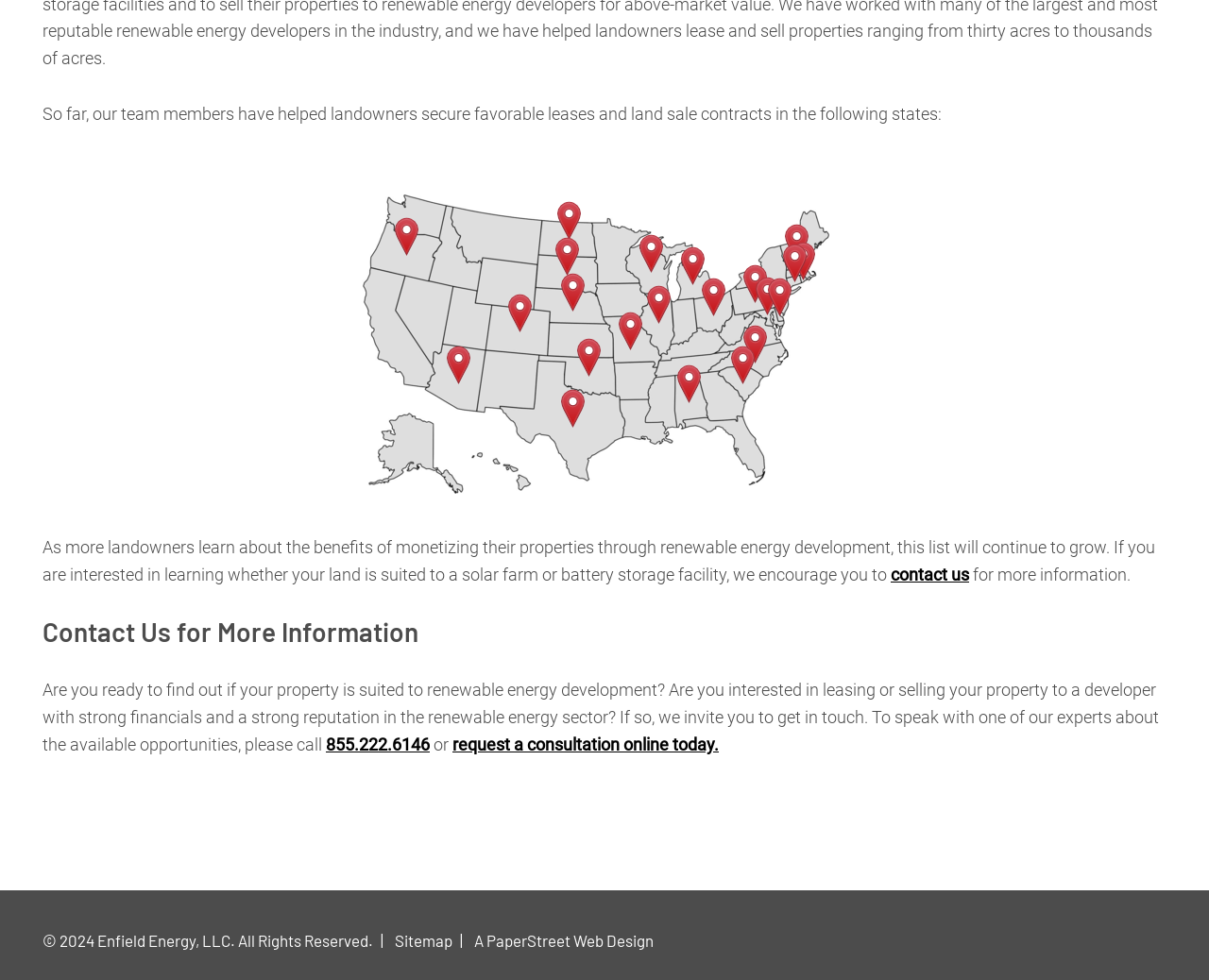What is the purpose of the 'contact us' link?
Look at the image and answer with only one word or phrase.

To get more information